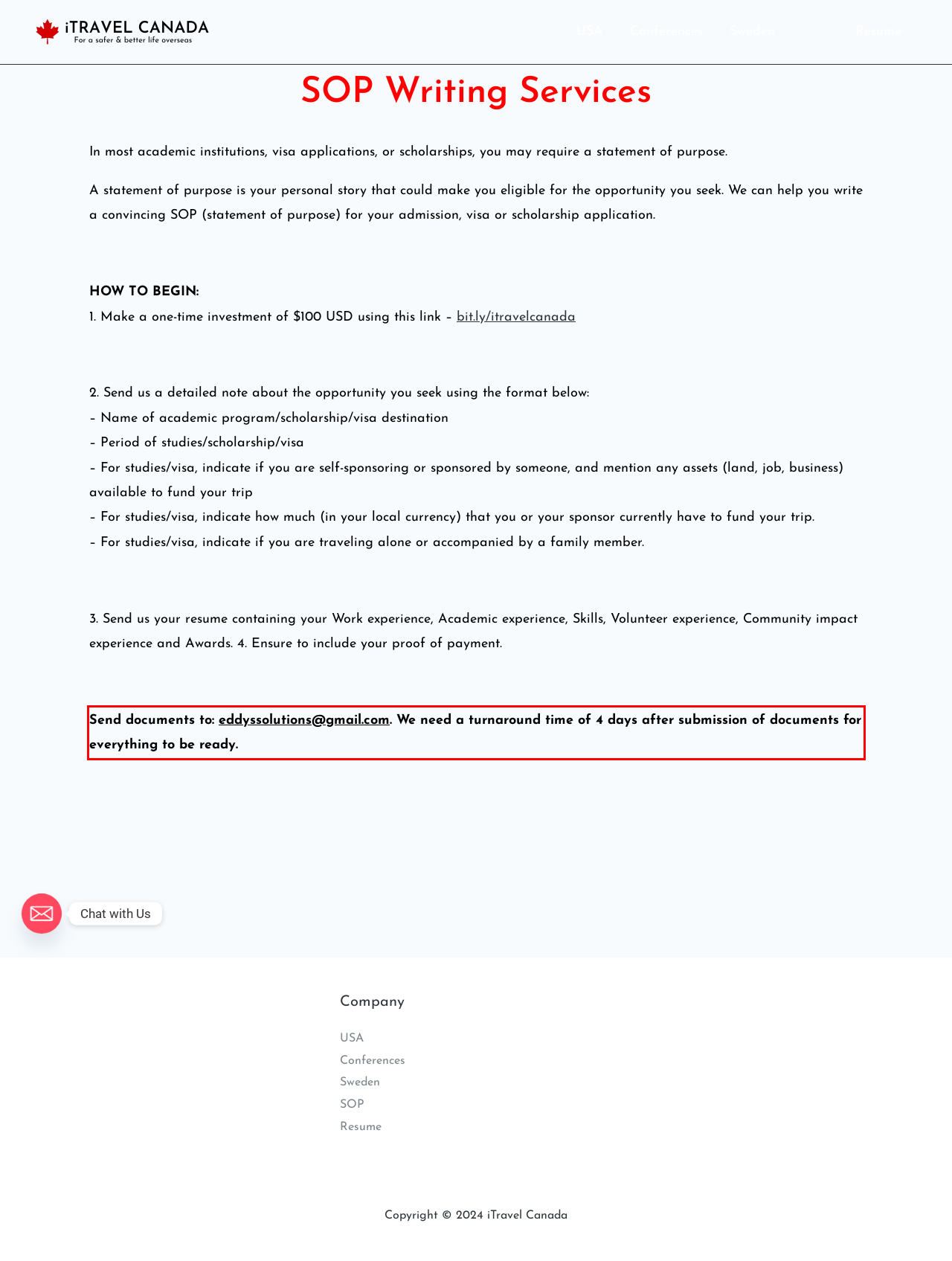Using the provided webpage screenshot, recognize the text content in the area marked by the red bounding box.

Send documents to: eddyssolutions@gmail.com. We need a turnaround time of 4 days after submission of documents for everything to be ready.